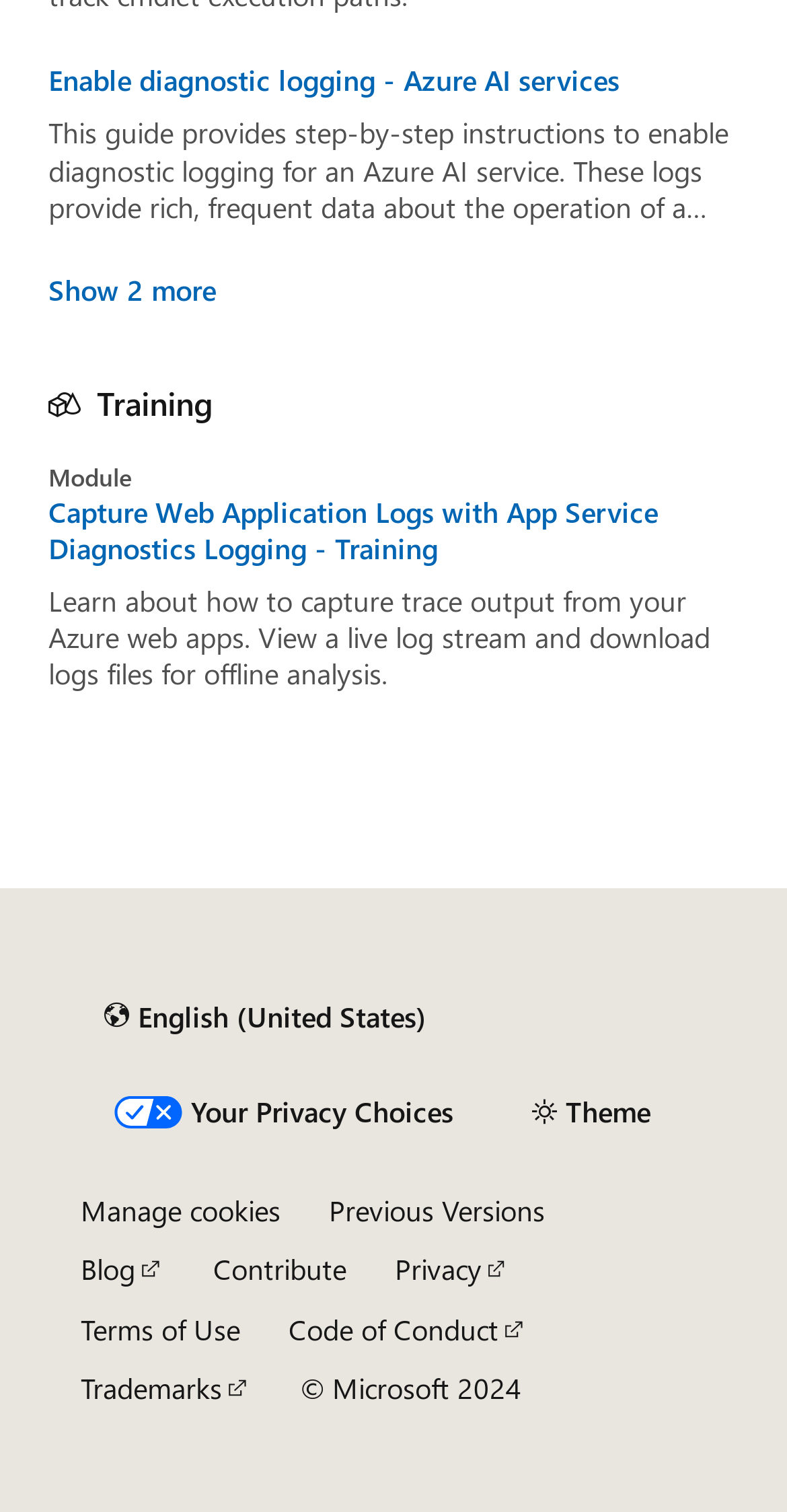What is the purpose of this guide?
Use the screenshot to answer the question with a single word or phrase.

Enable diagnostic logging